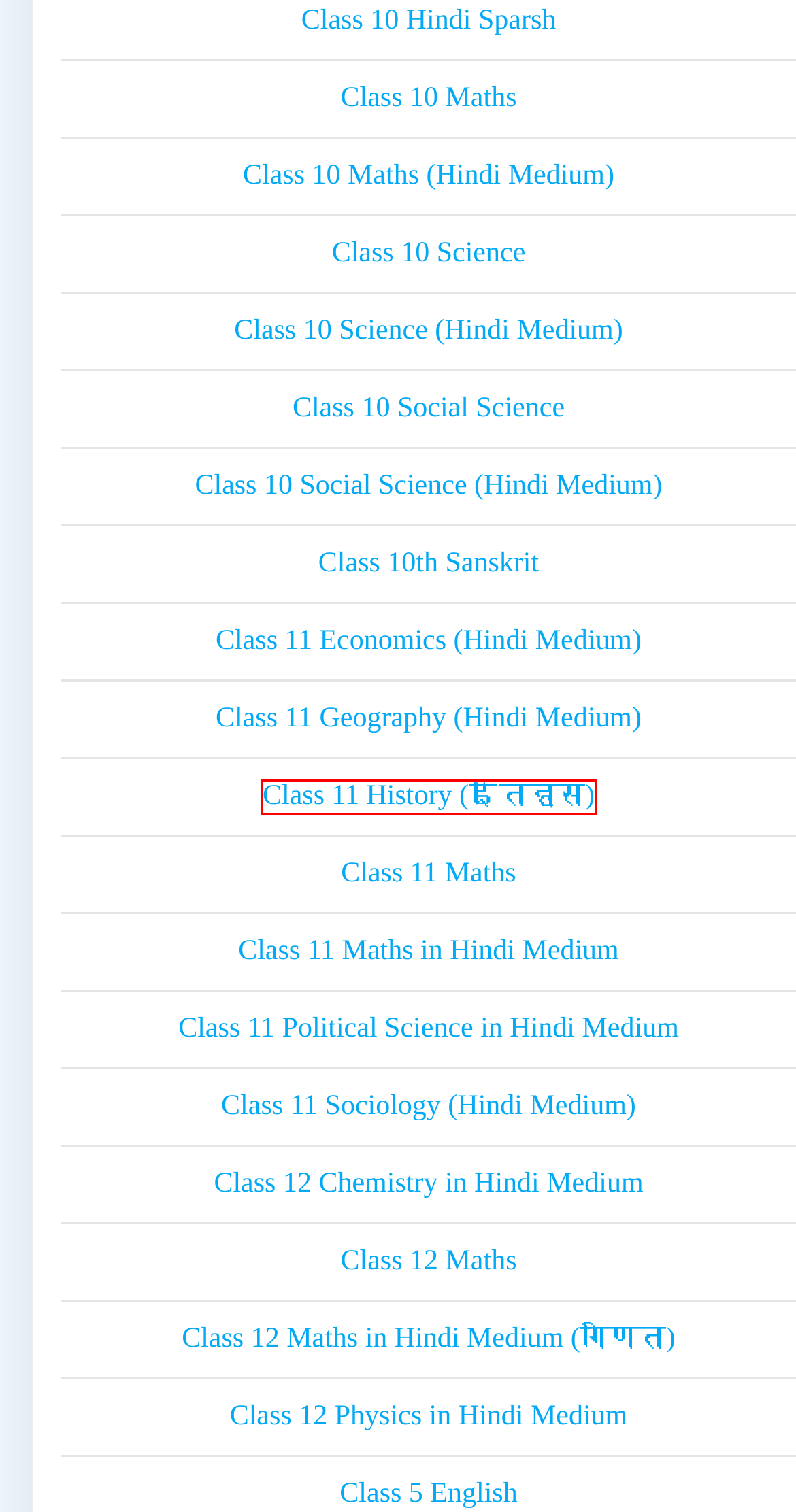Look at the screenshot of a webpage with a red bounding box and select the webpage description that best corresponds to the new page after clicking the element in the red box. Here are the options:
A. Class 11 Economics (Hindi Medium) – ncert textbook
B. Class 11 Geography (Hindi Medium) – ncert textbook
C. Class 11 Maths in Hindi Medium – ncert textbook
D. Class 10 Hindi Sparsh – ncert textbook
E. Class 10 Maths (Hindi Medium) – ncert textbook
F. Class 12 Physics in Hindi Medium – ncert textbook
G. Class 10 Maths – ncert textbook
H. Class 11 History (इतिहास) – ncert textbook

H